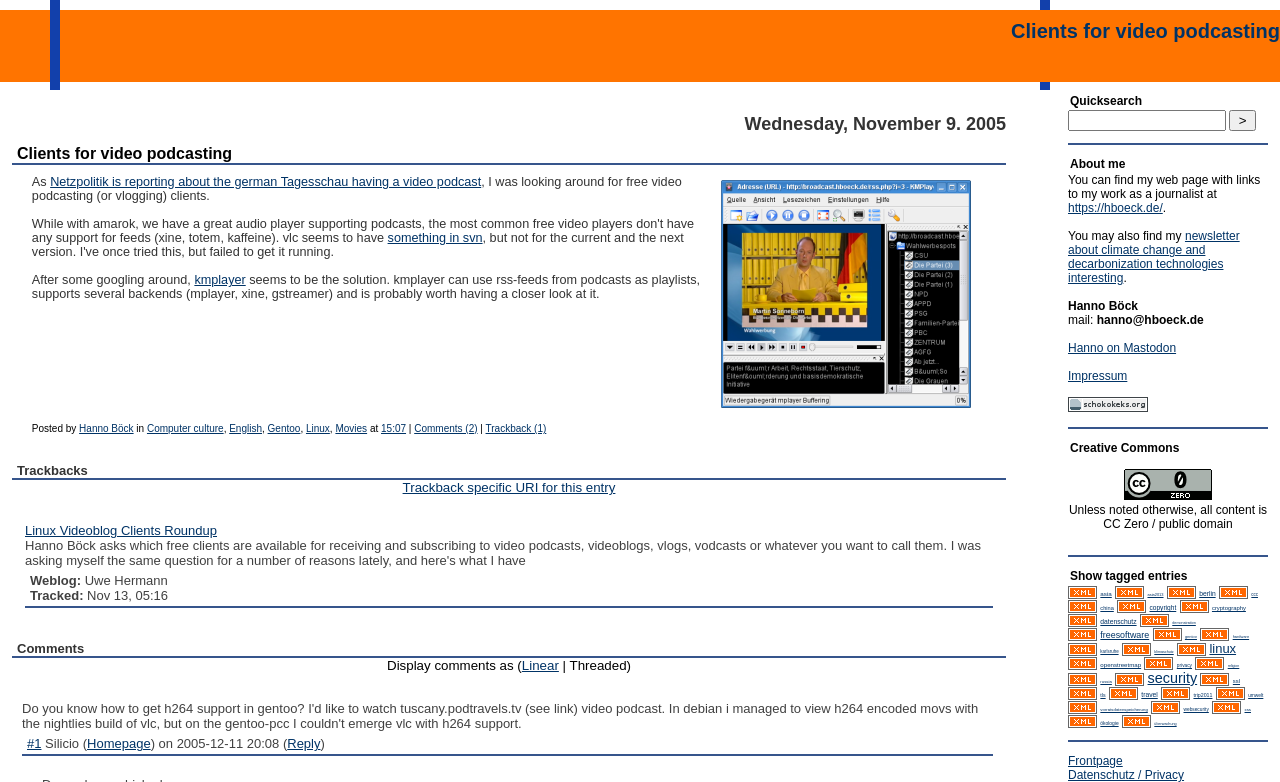Find the bounding box coordinates for the area that should be clicked to accomplish the instruction: "Read about the author".

[0.834, 0.201, 0.991, 0.221]